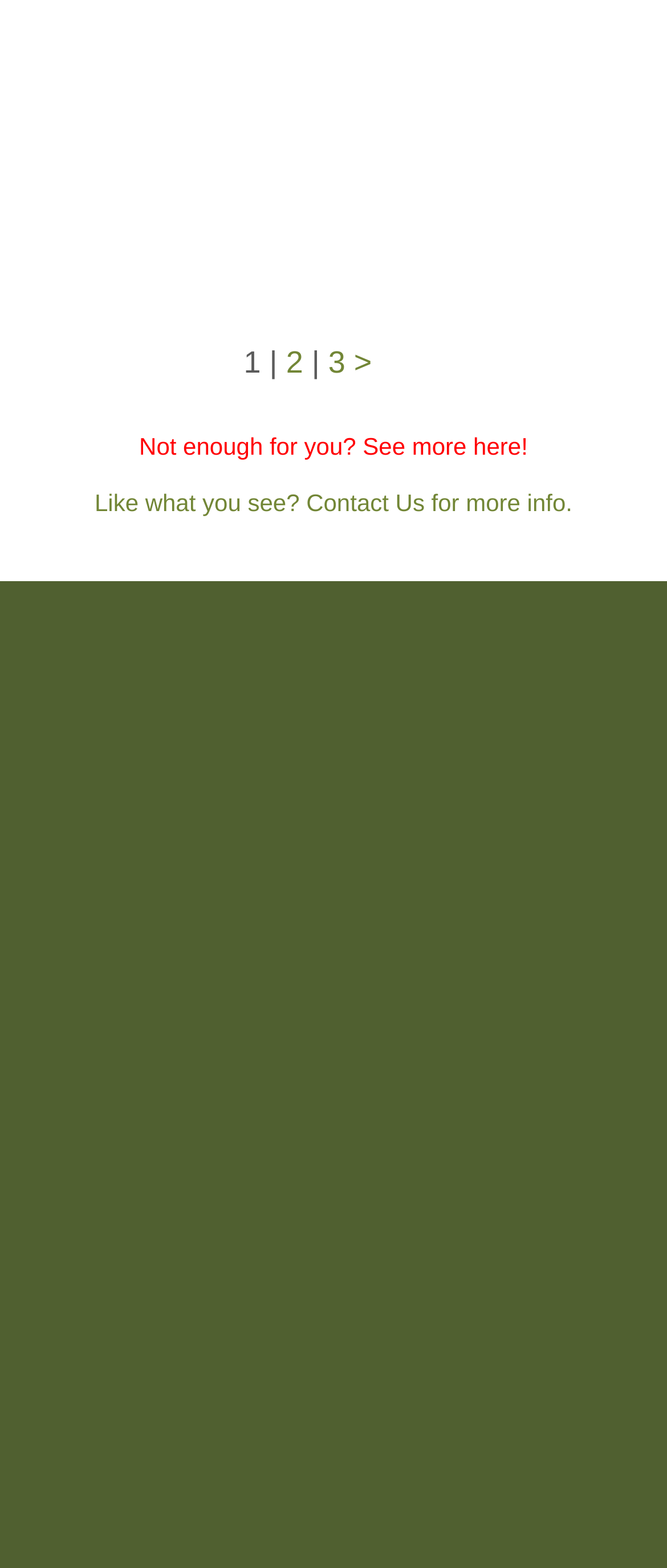Locate the bounding box coordinates of the clickable area to execute the instruction: "Contact us for more information". Provide the coordinates as four float numbers between 0 and 1, represented as [left, top, right, bottom].

[0.142, 0.311, 0.858, 0.329]